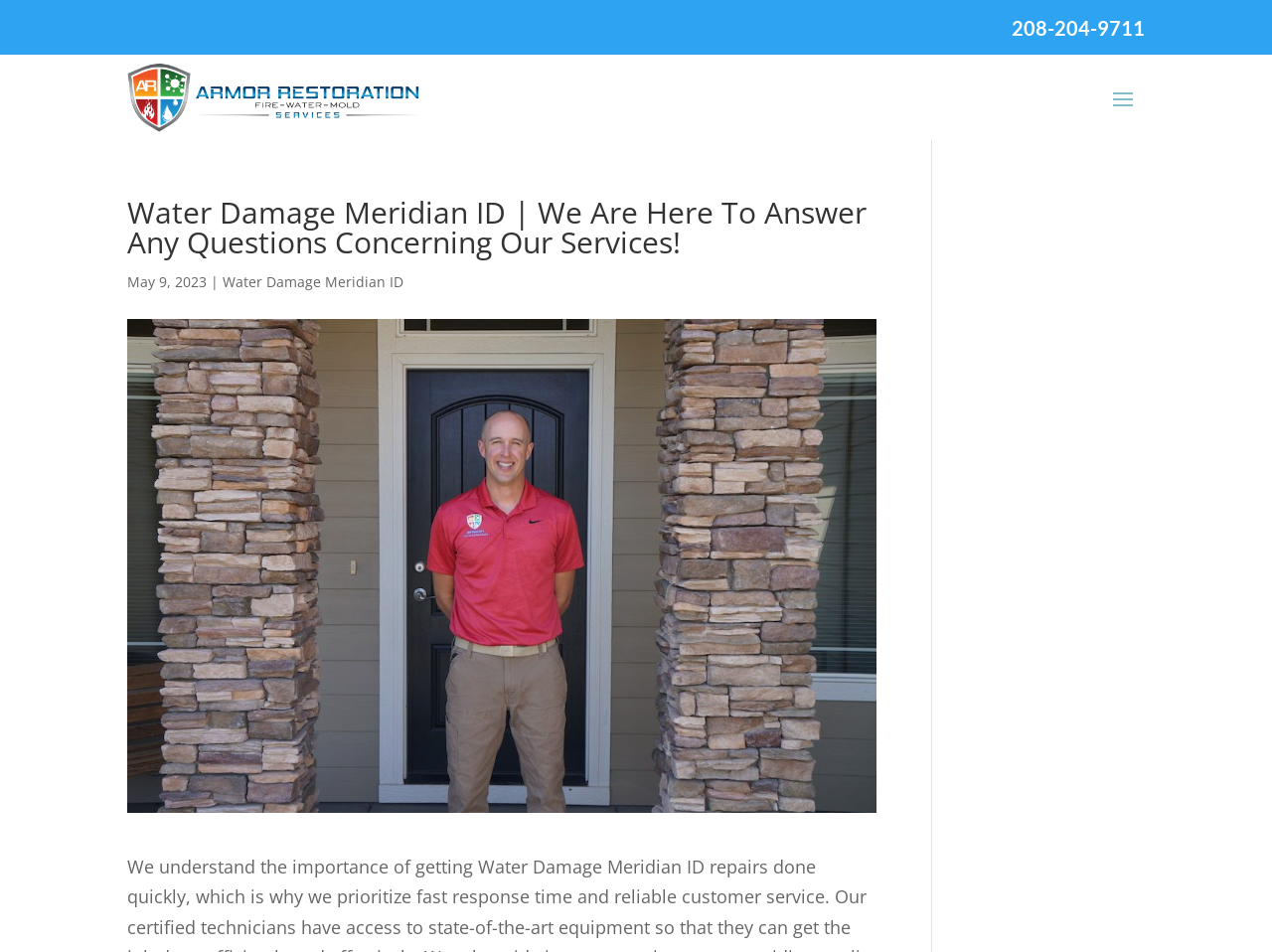Provide the bounding box coordinates of the UI element this sentence describes: "208-204-9711".

[0.795, 0.017, 0.9, 0.042]